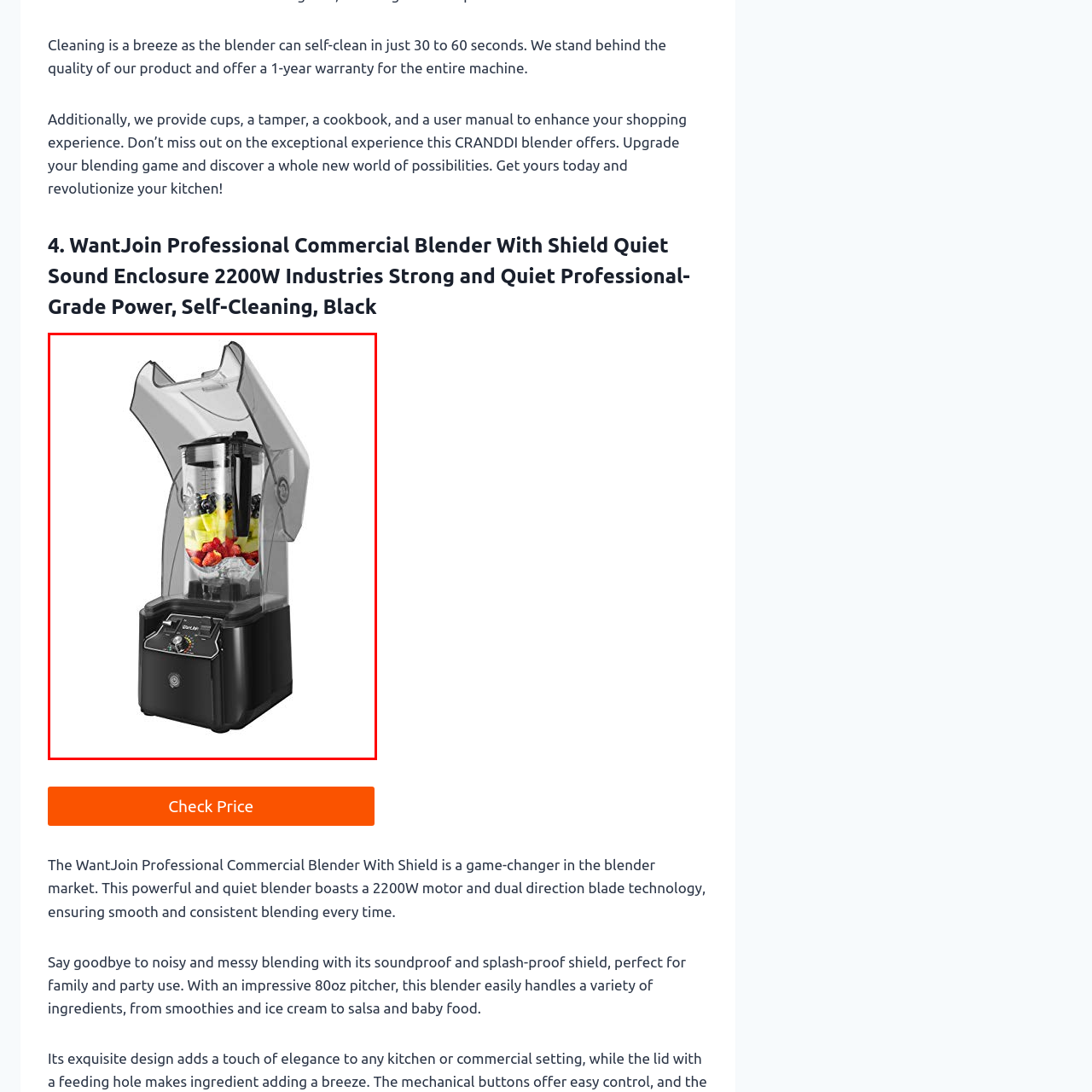Offer a comprehensive narrative for the image inside the red bounding box.

The image showcases the WantJoin Professional Commercial Blender, a powerful kitchen appliance designed for high-performance blending. The blender features a sleek black base equipped with easy-to-use controls, while a transparent soundproof and splash-proof shield peaks over the top, enhancing the blending experience by minimizing noise. Inside the pitcher, a vibrant mix of fresh fruits, including strawberries and blueberries, sits ready for blending, highlighting the blender's capability to tackle a variety of ingredients. With a robust 2200W motor, this professional-grade blender promises consistency and speed, making it an ideal choice for both home cooks and commercial kitchens. The design not only enhances functionality but also ensures a quieter operation, making it perfect for family gatherings or busy kitchens.